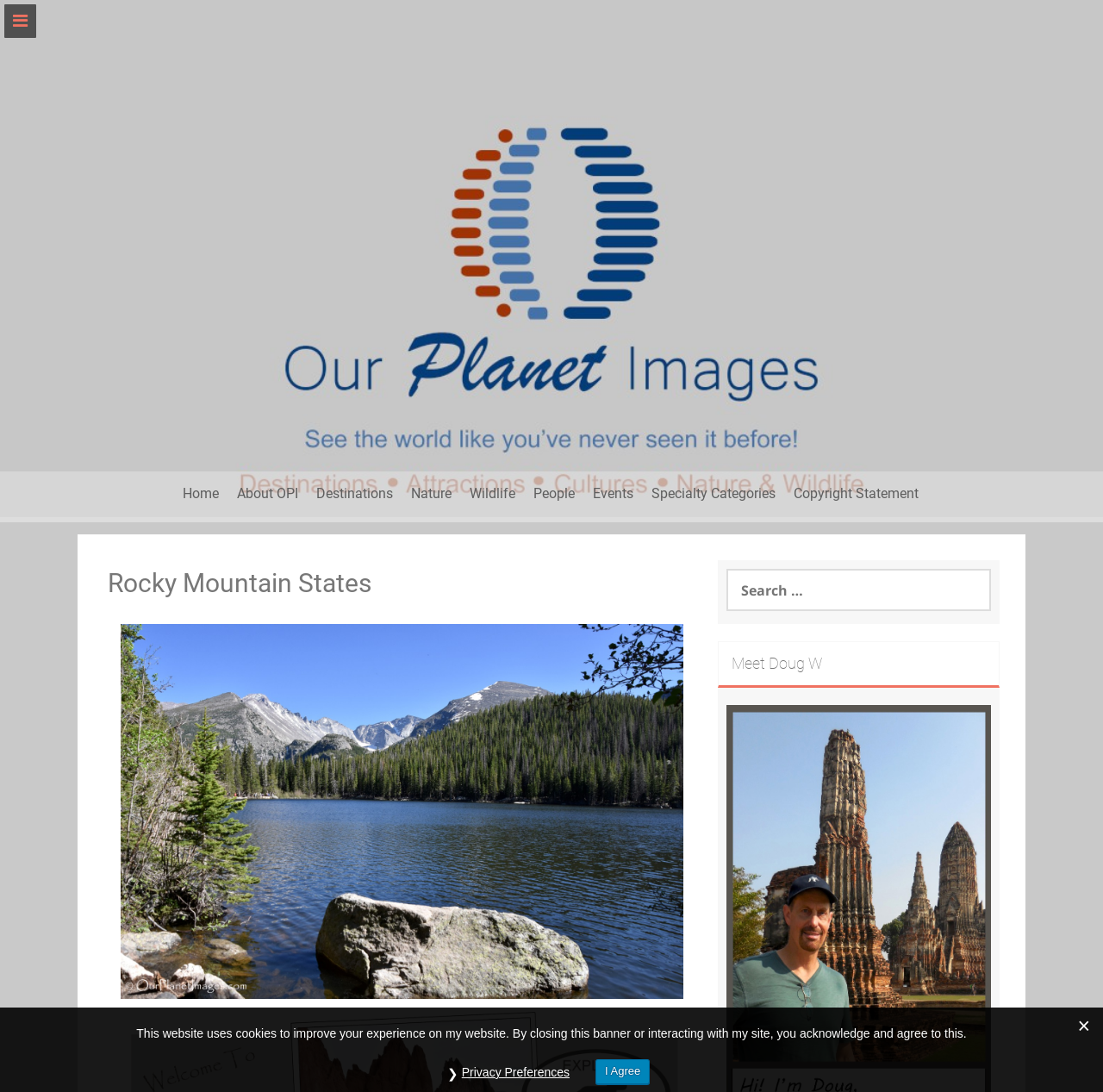Indicate the bounding box coordinates of the element that must be clicked to execute the instruction: "search for something". The coordinates should be given as four float numbers between 0 and 1, i.e., [left, top, right, bottom].

[0.659, 0.521, 0.898, 0.563]